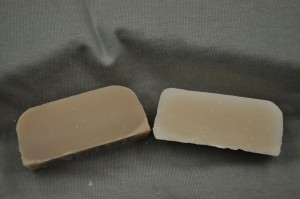What is the surface on which the soap bars are placed?
Respond to the question with a well-detailed and thorough answer.

The caption explicitly states that the two soap bars are positioned side by side on a soft gray surface, providing a neutral background to showcase the soap bars.